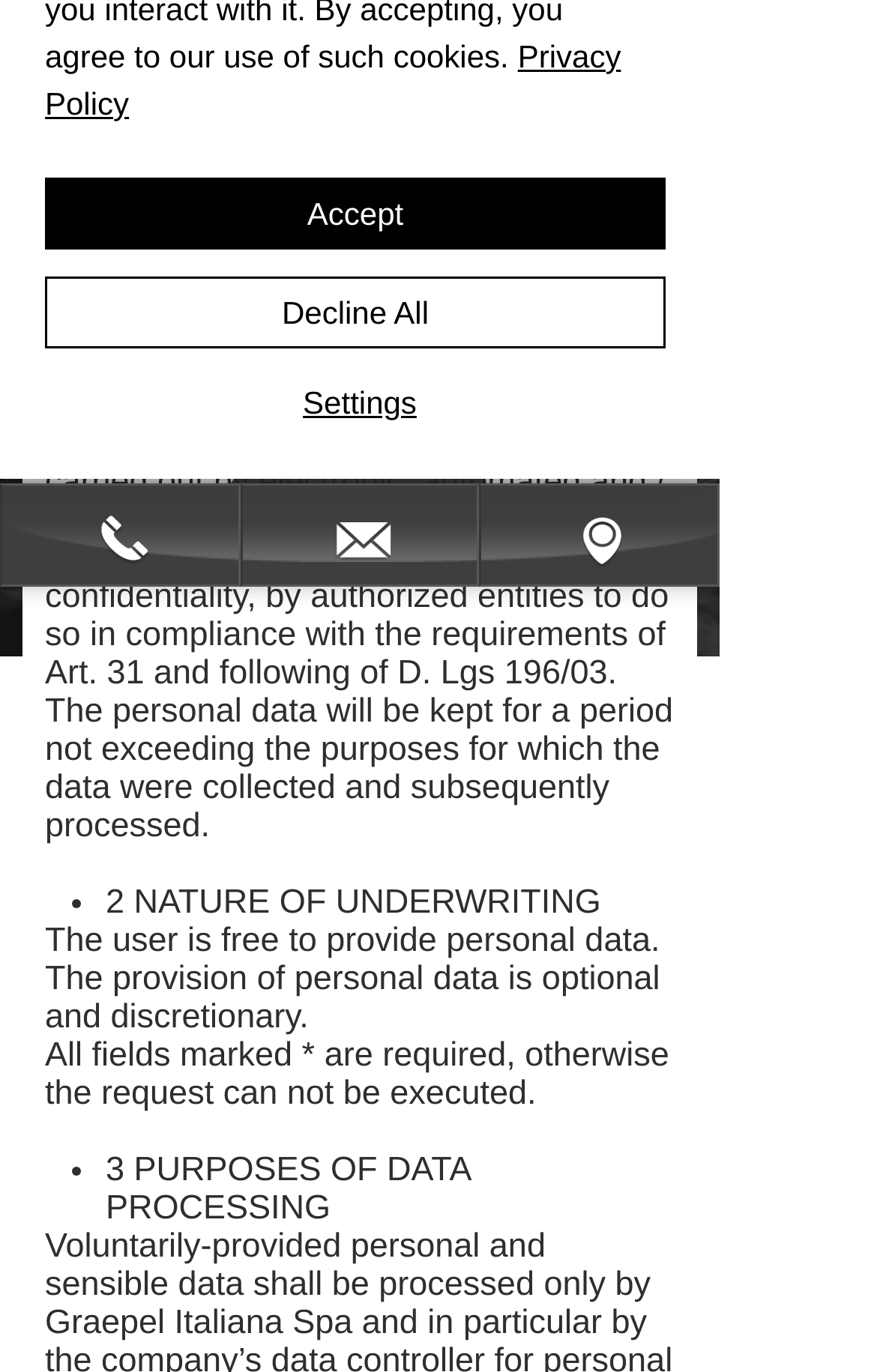Using the element description Play, predict the bounding box coordinates for the UI element. Provide the coordinates in (top-left x, top-left y, bottom-right x, bottom-right y) format with values ranging from 0 to 1.

None